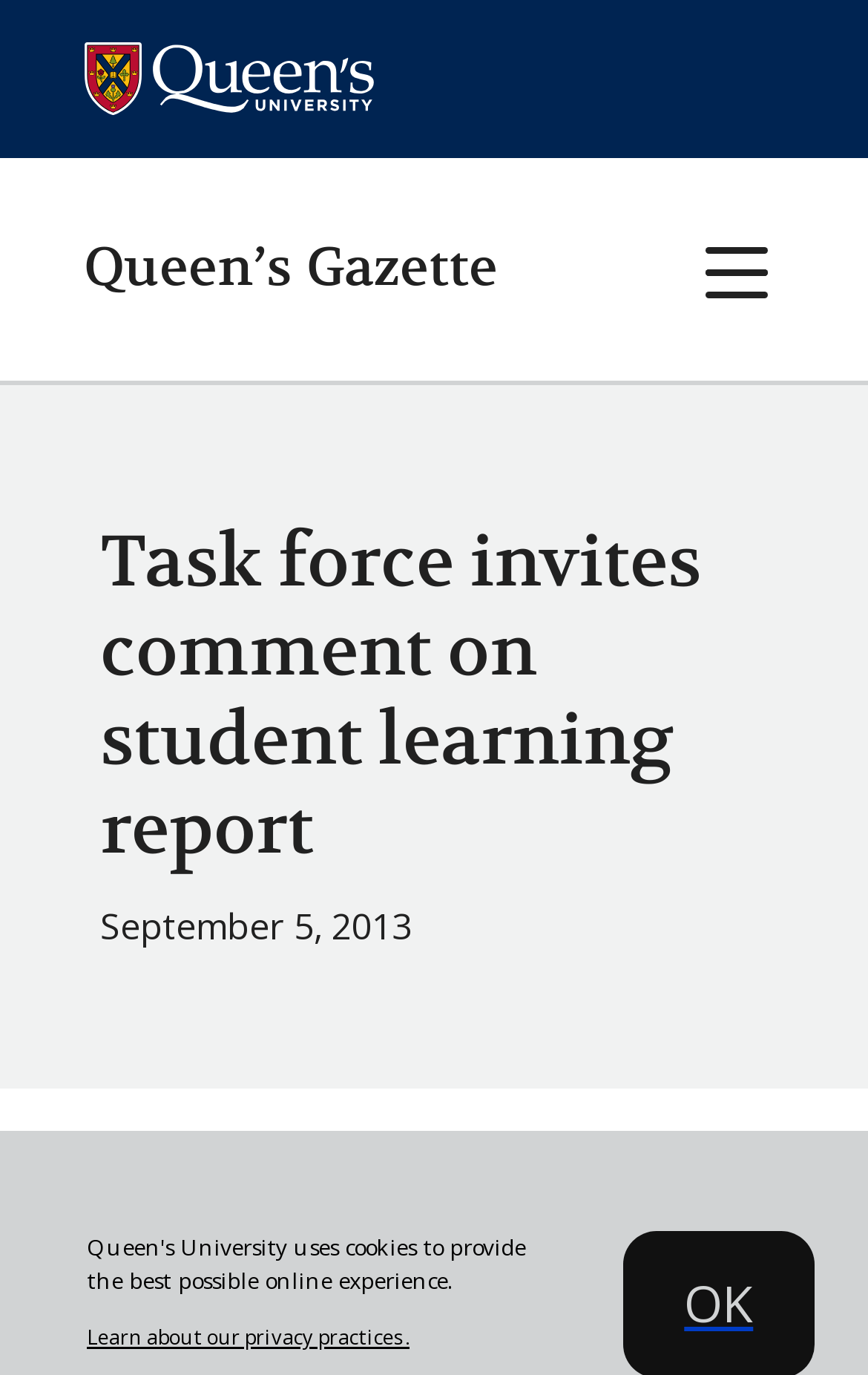Identify the bounding box coordinates of the HTML element based on this description: "Learn about our privacy practices.".

[0.1, 0.946, 0.472, 0.999]